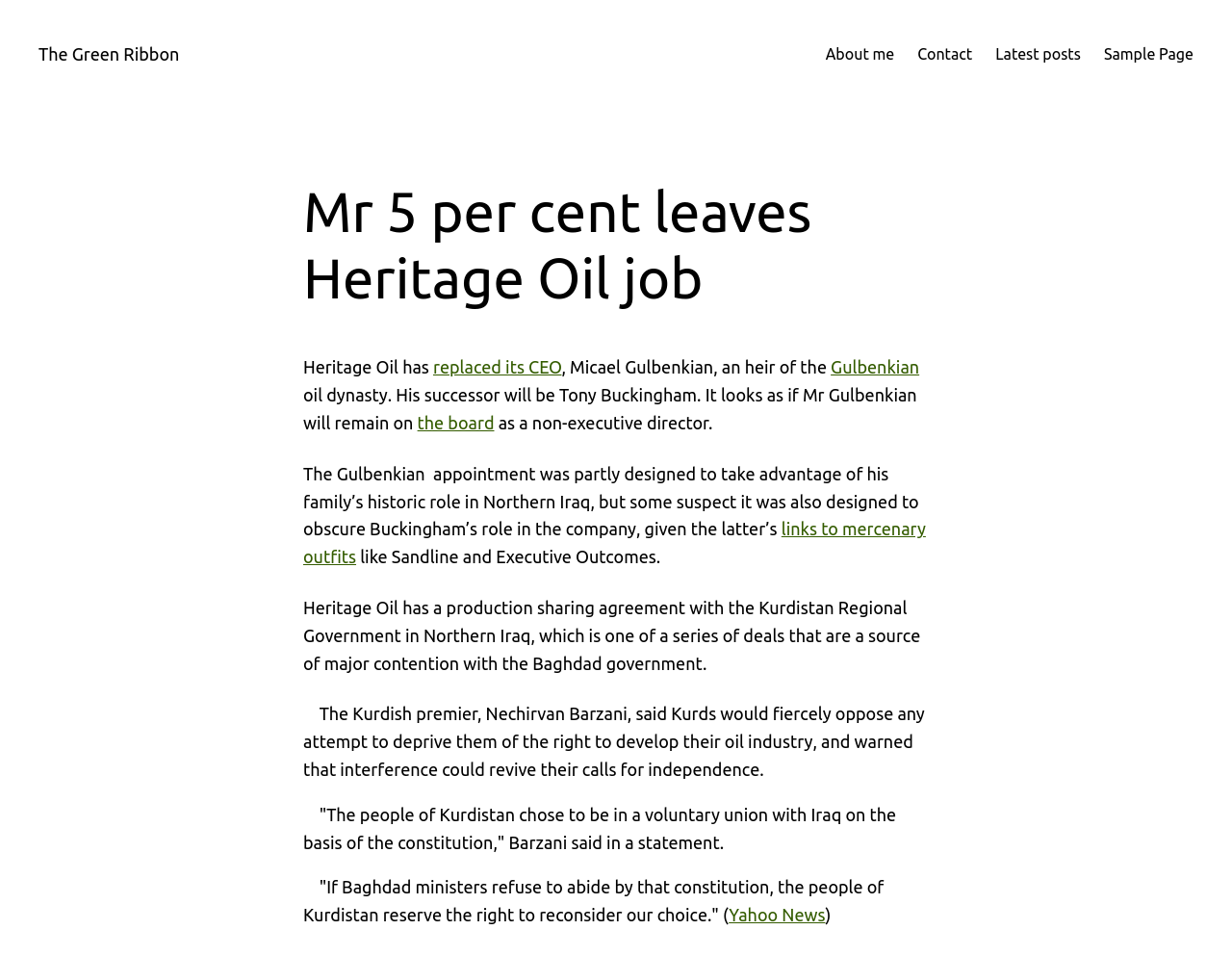Pinpoint the bounding box coordinates of the clickable element to carry out the following instruction: "Check the board."

[0.339, 0.432, 0.401, 0.452]